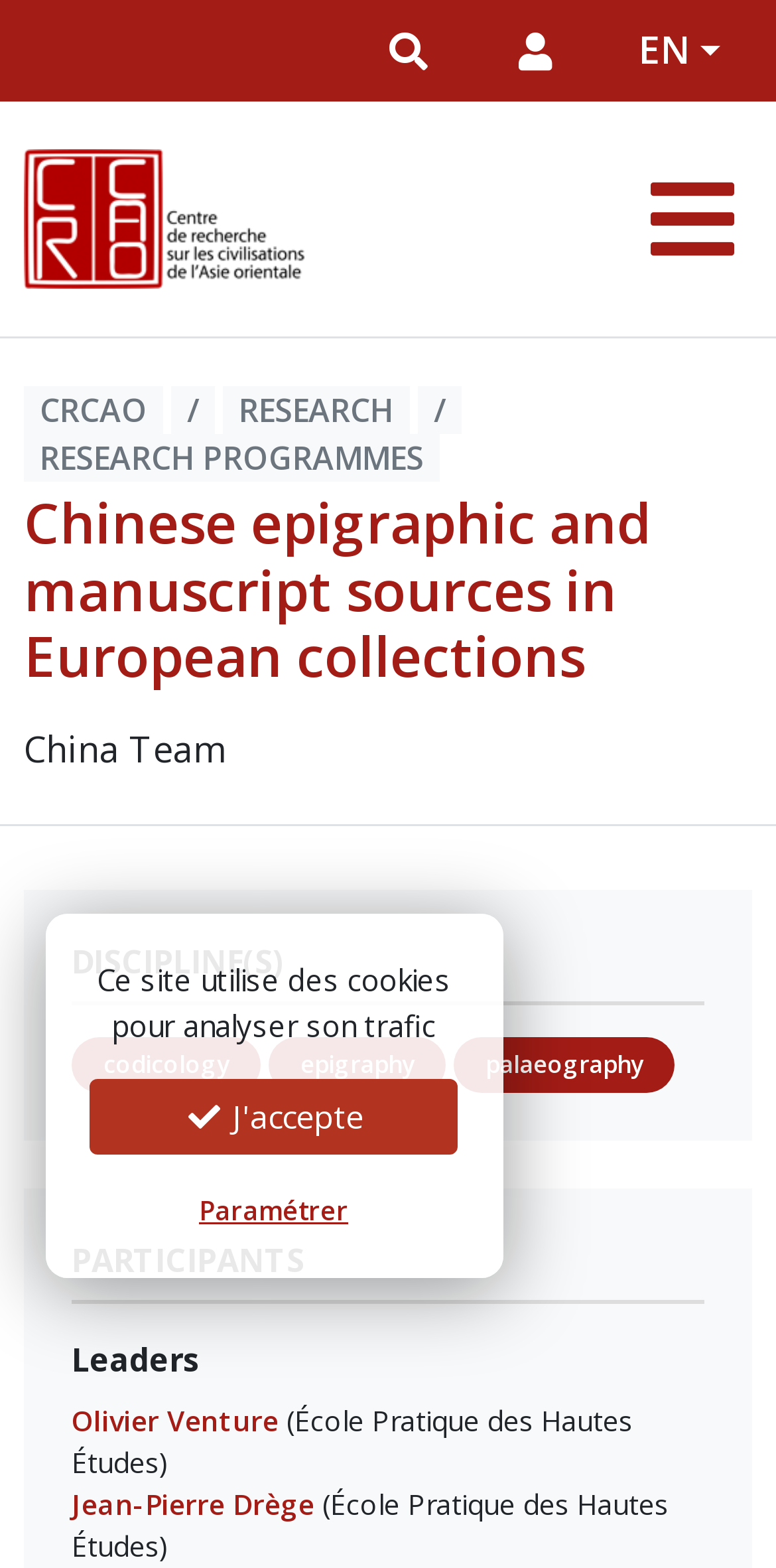Identify and provide the text content of the webpage's primary headline.

Chinese epigraphic and manuscript sources in European collections